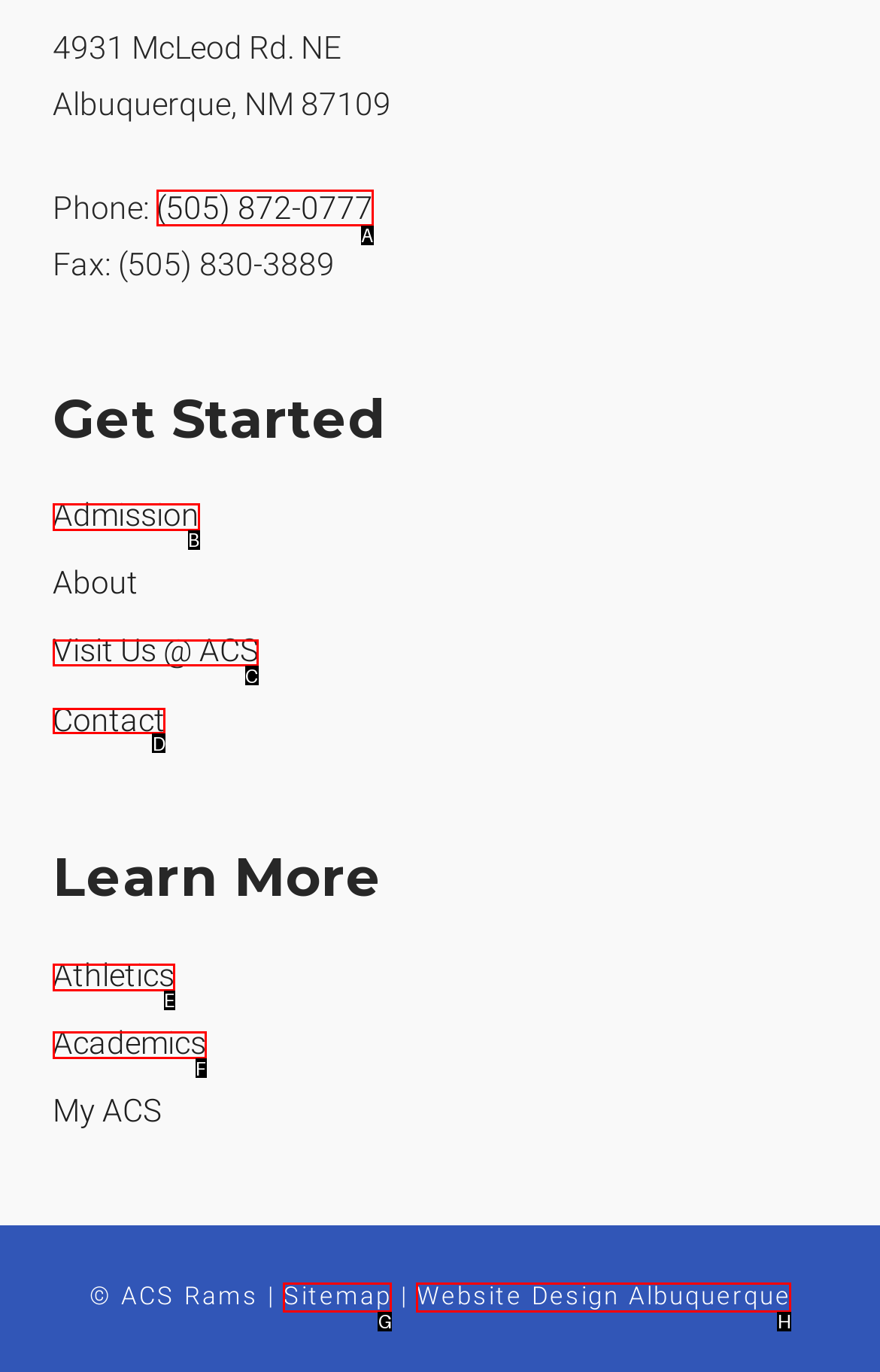Based on the choices marked in the screenshot, which letter represents the correct UI element to perform the task: Contact the school?

D